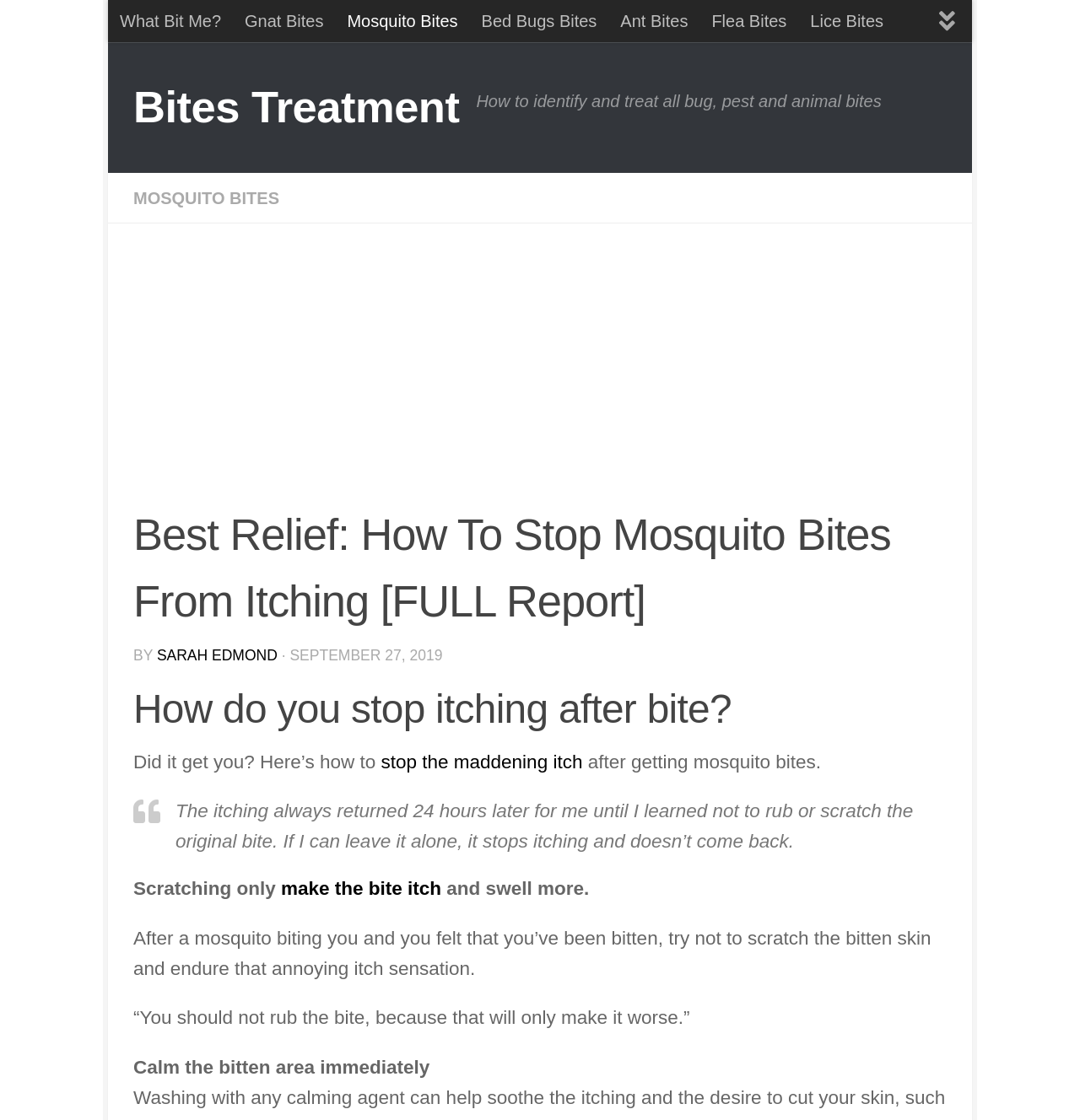Observe the image and answer the following question in detail: Who wrote this article?

The author's name is mentioned in the webpage's content, specifically in the section with the date 'SEPTEMBER 27, 2019', which indicates that SARAH EDMOND is the author of this article.